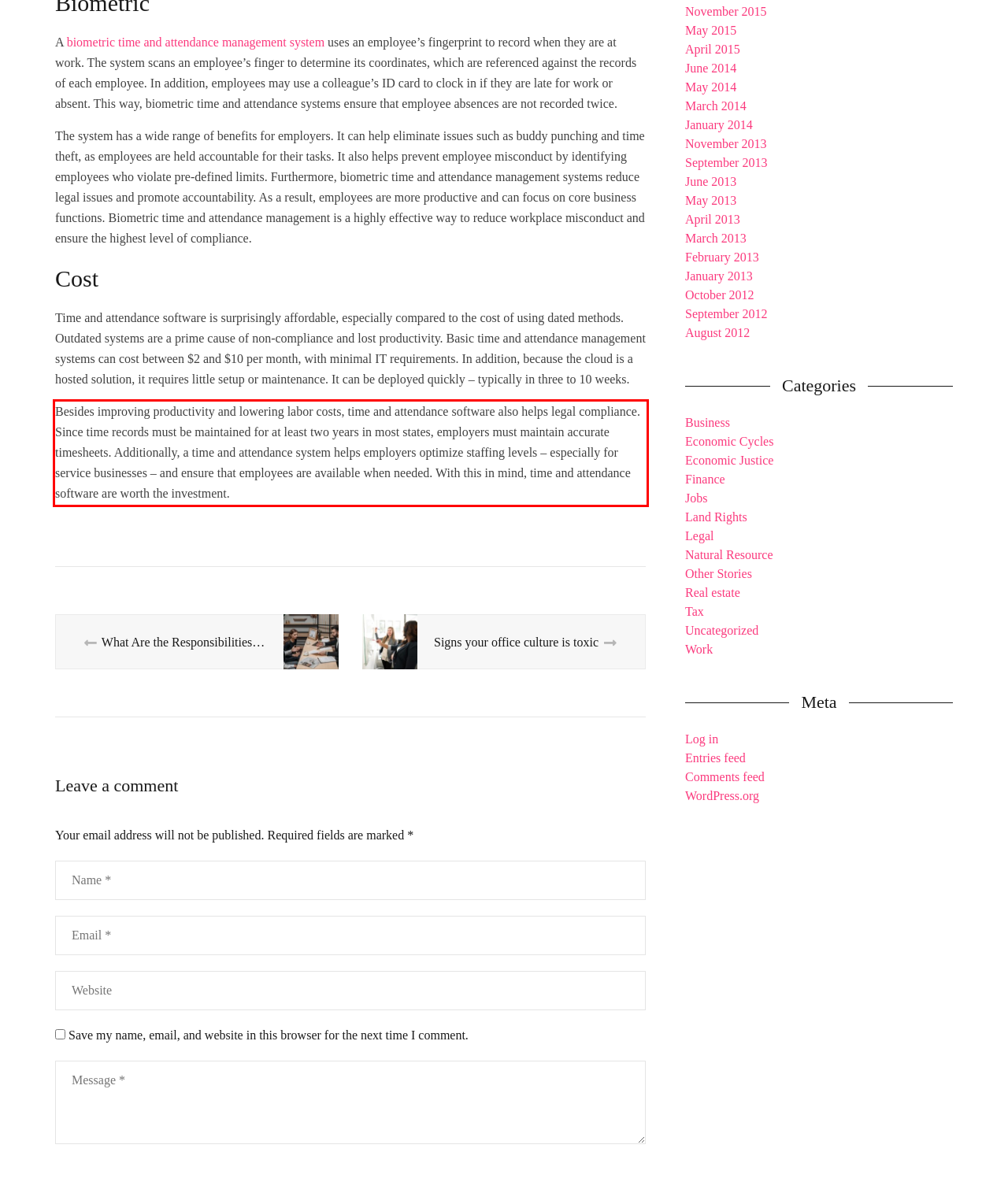View the screenshot of the webpage and identify the UI element surrounded by a red bounding box. Extract the text contained within this red bounding box.

Besides improving productivity and lowering labor costs, time and attendance software also helps legal compliance. Since time records must be maintained for at least two years in most states, employers must maintain accurate timesheets. Additionally, a time and attendance system helps employers optimize staffing levels – especially for service businesses – and ensure that employees are available when needed. With this in mind, time and attendance software are worth the investment.